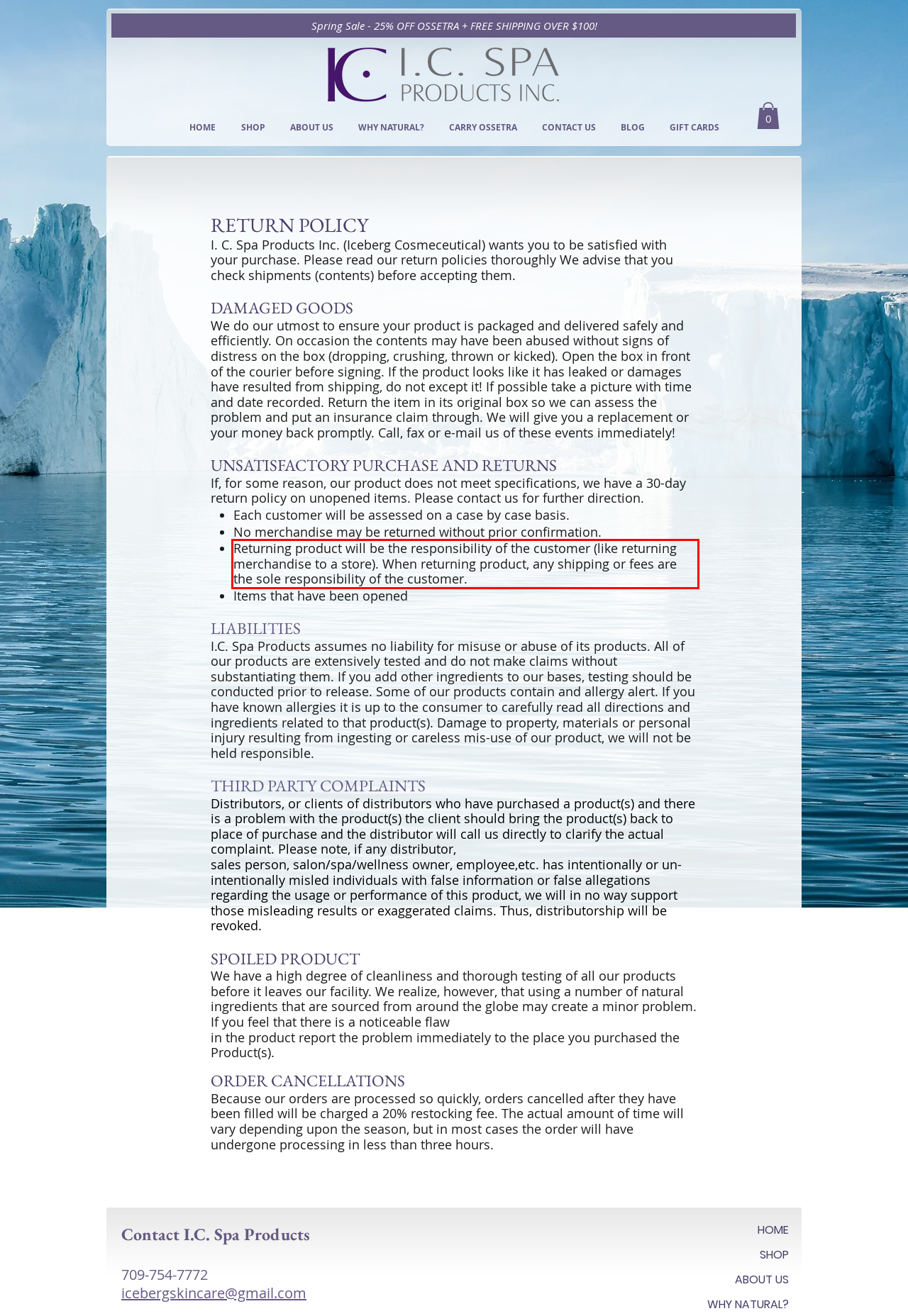In the given screenshot, locate the red bounding box and extract the text content from within it.

Returning product will be the responsibility of the customer (like returning merchandise to a store). When returning product, any shipping or fees are the sole responsibility of the customer.